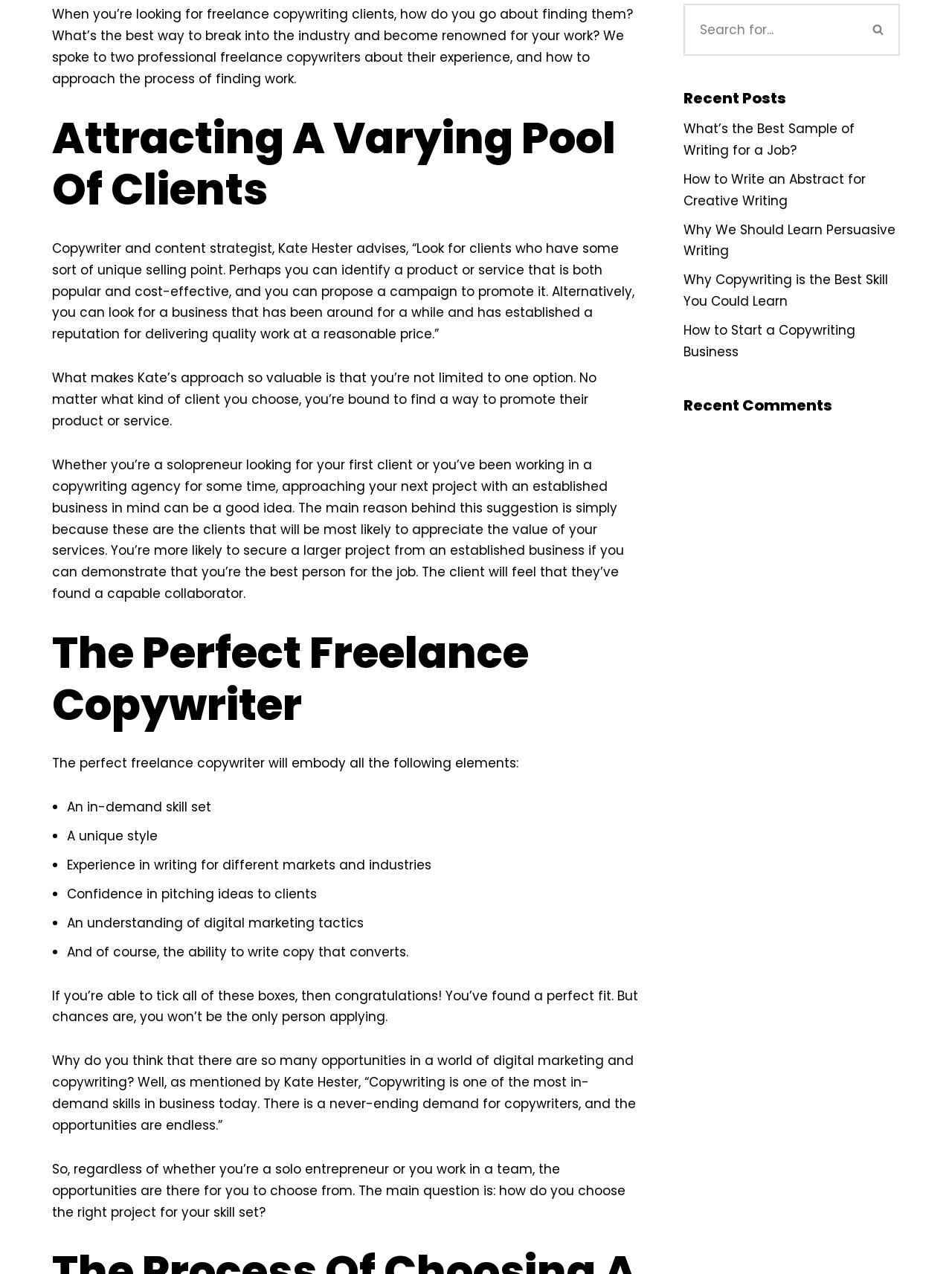Find the bounding box coordinates corresponding to the UI element with the description: "parent_node: Search for... aria-label="Search"". The coordinates should be formatted as [left, top, right, bottom], with values as floats between 0 and 1.

[0.901, 0.003, 0.945, 0.044]